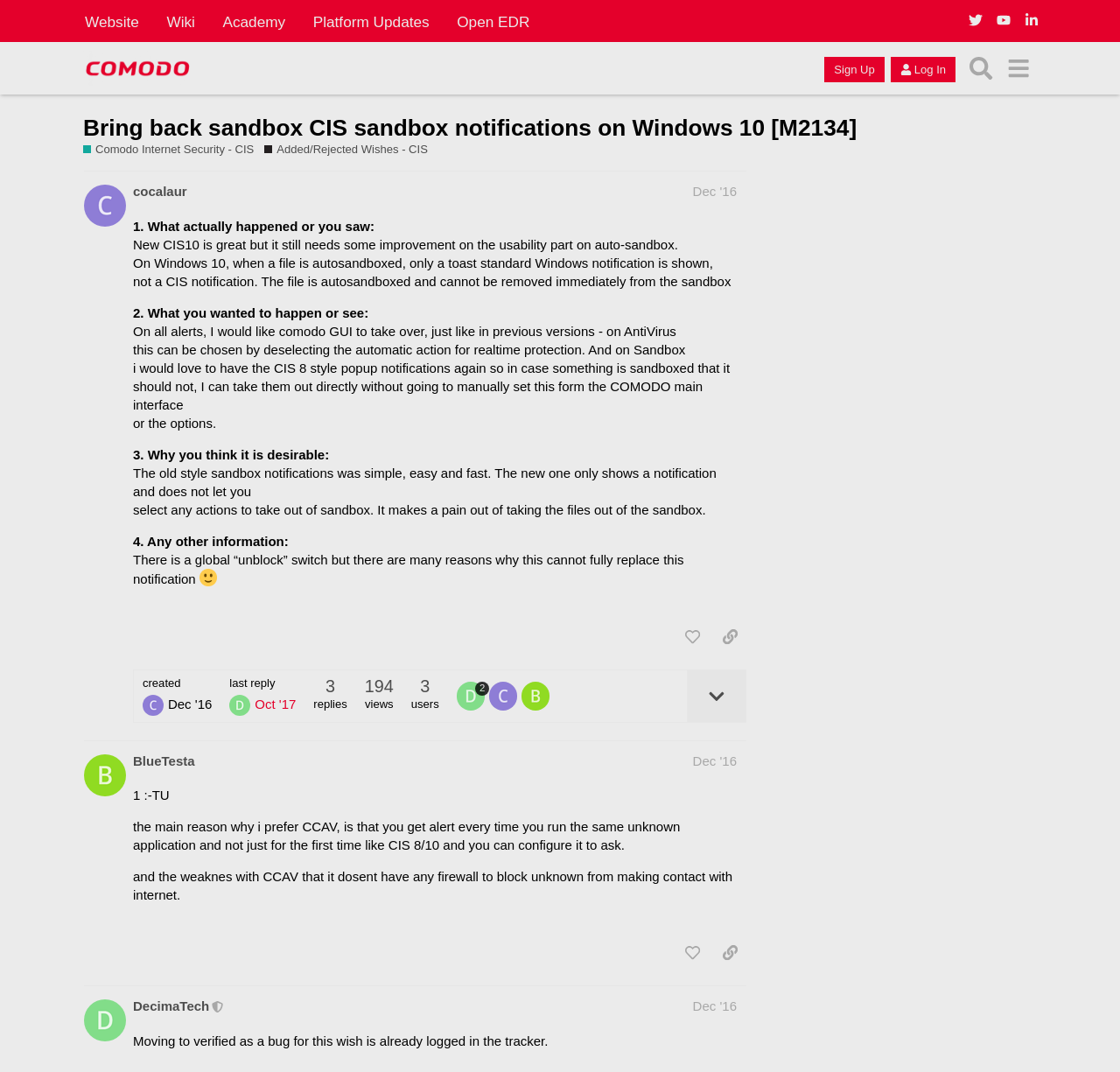Provide the bounding box coordinates of the section that needs to be clicked to accomplish the following instruction: "Share a link to the post by @cocalaur."

[0.637, 0.581, 0.666, 0.609]